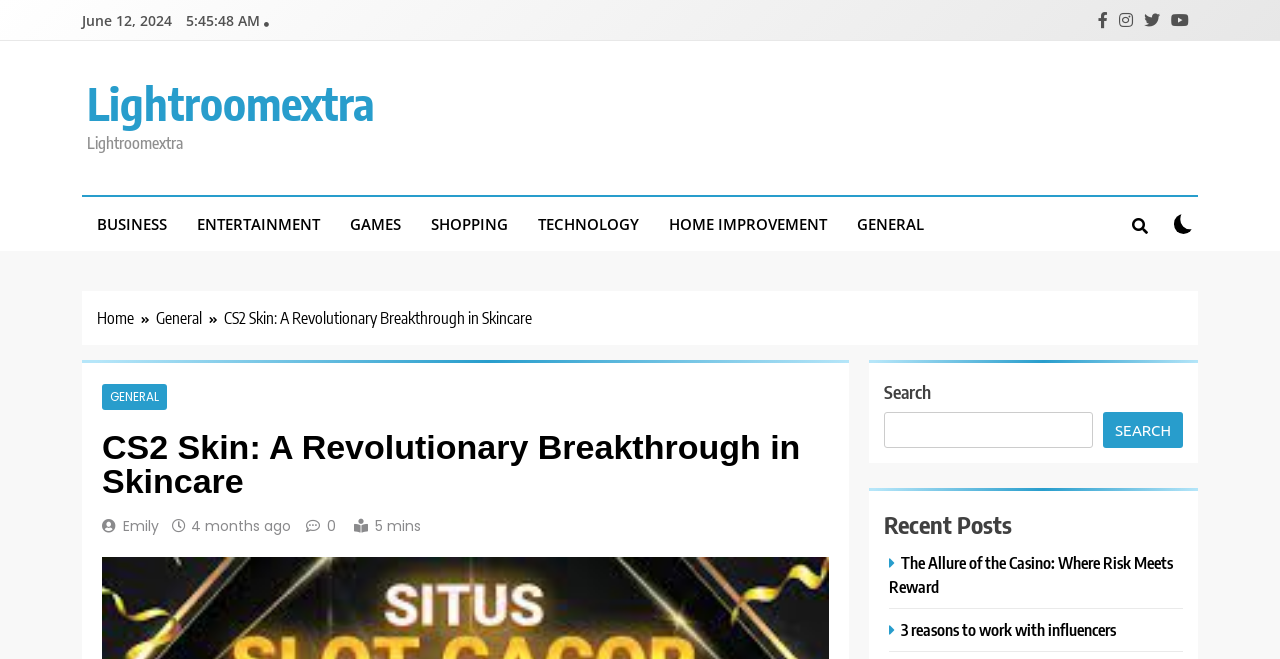Generate a thorough description of the webpage.

The webpage appears to be a blog or news article page, with a focus on skincare and beauty. At the top, there is a date "June 12, 2024" and a row of social media links, including Facebook, Twitter, Instagram, and LinkedIn. Below this, there is a navigation menu with categories such as "BUSINESS", "ENTERTAINMENT", "GAMES", and "TECHNOLOGY".

The main content of the page is an article titled "CS2 Skin: A Revolutionary Breakthrough in Skincare". The article has a breadcrumb navigation above it, showing the path "Home > General > CS2 Skin: A Revolutionary Breakthrough in Skincare". The article itself has a heading, followed by the author's name "Emily" and the time "4 months ago". There are also indicators for the number of views and reading time.

To the right of the article, there is a search bar with a button labeled "Search". Below the search bar, there is a heading "Recent Posts" followed by a list of links to other articles, including "The Allure of the Casino: Where Risk Meets Reward" and "3 reasons to work with influencers".